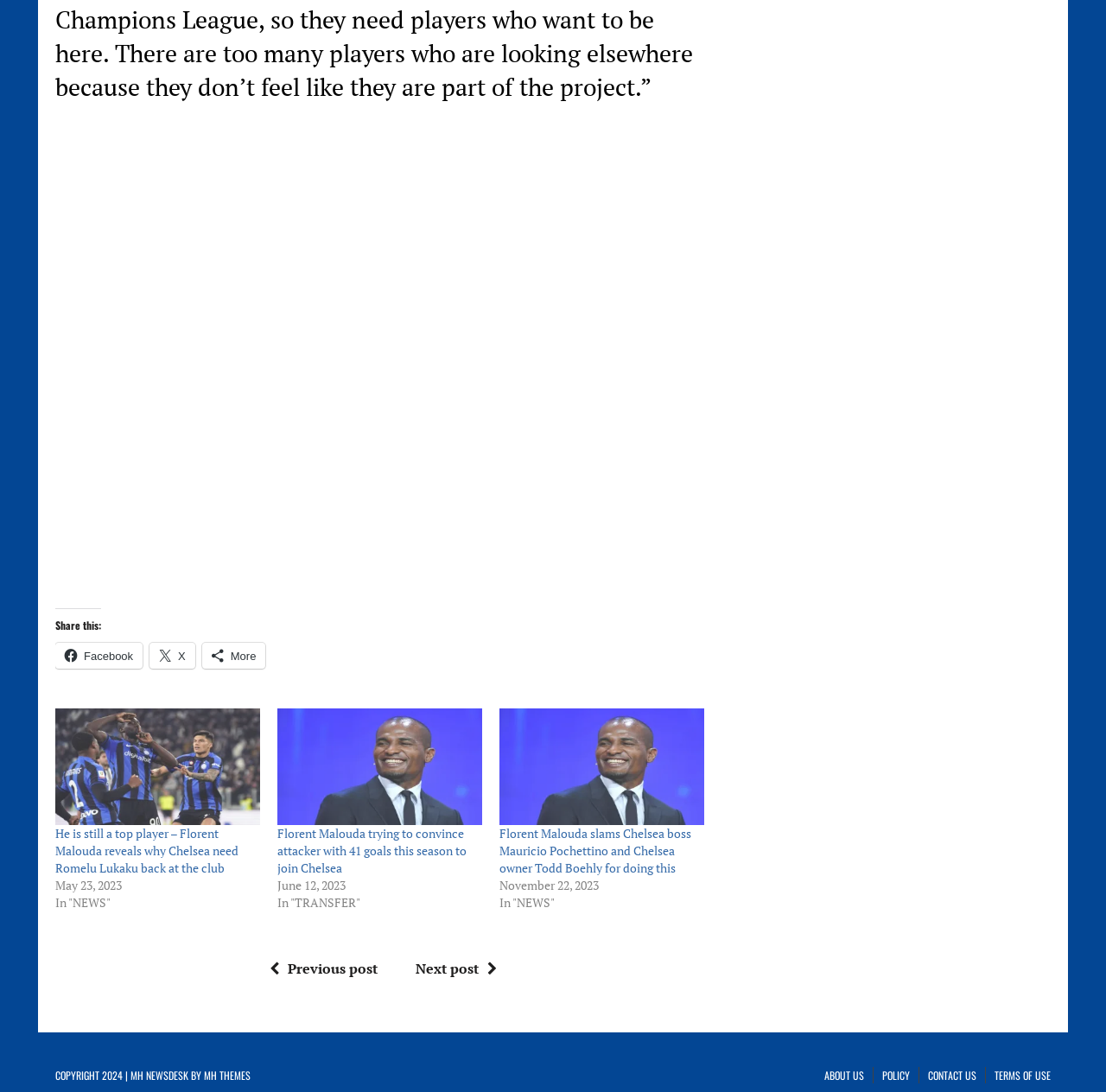Predict the bounding box of the UI element based on this description: "TERMS OF USE".

[0.899, 0.977, 0.95, 0.992]